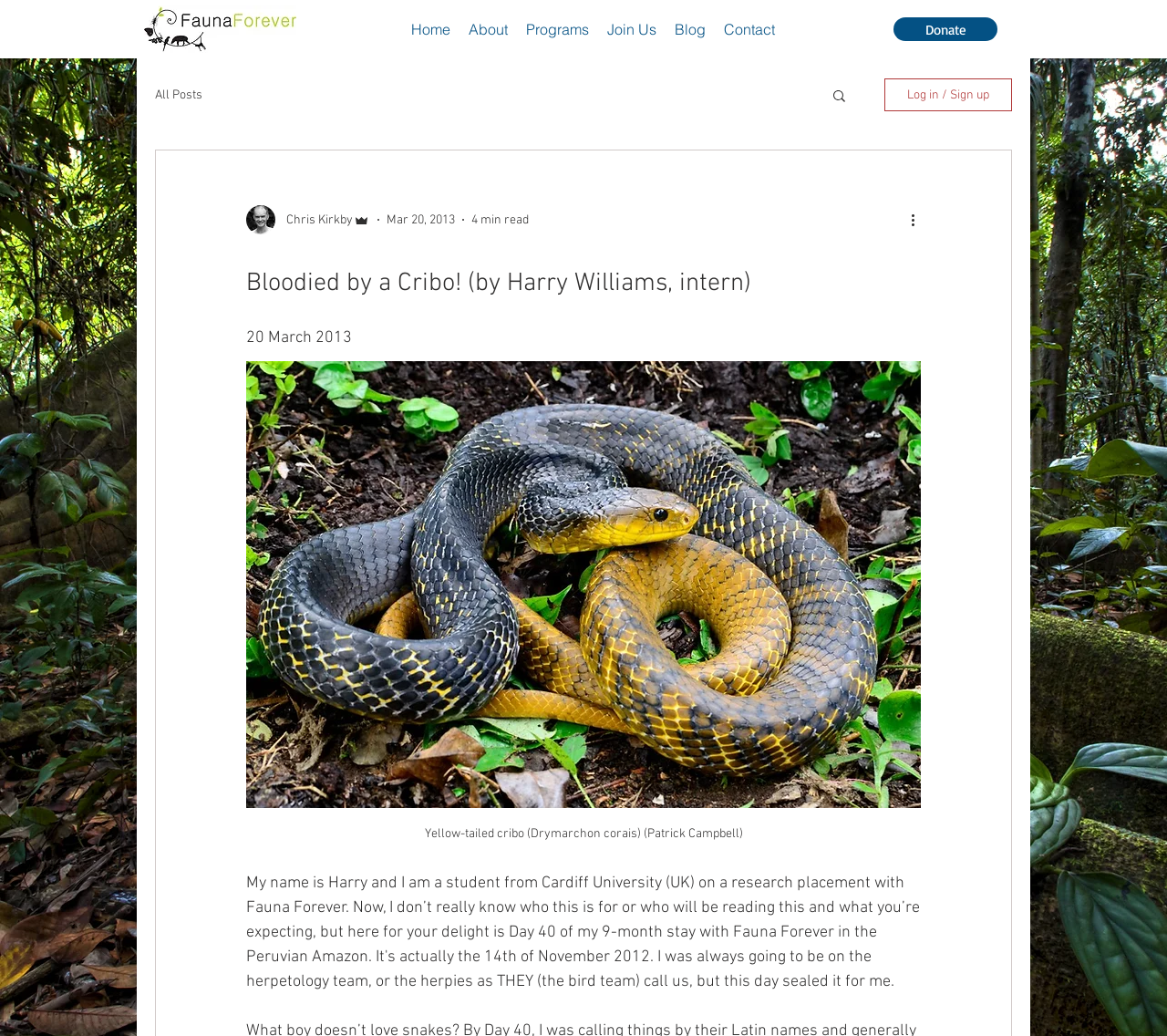Please identify and generate the text content of the webpage's main heading.

Bloodied by a Cribo! (by Harry Williams, intern)